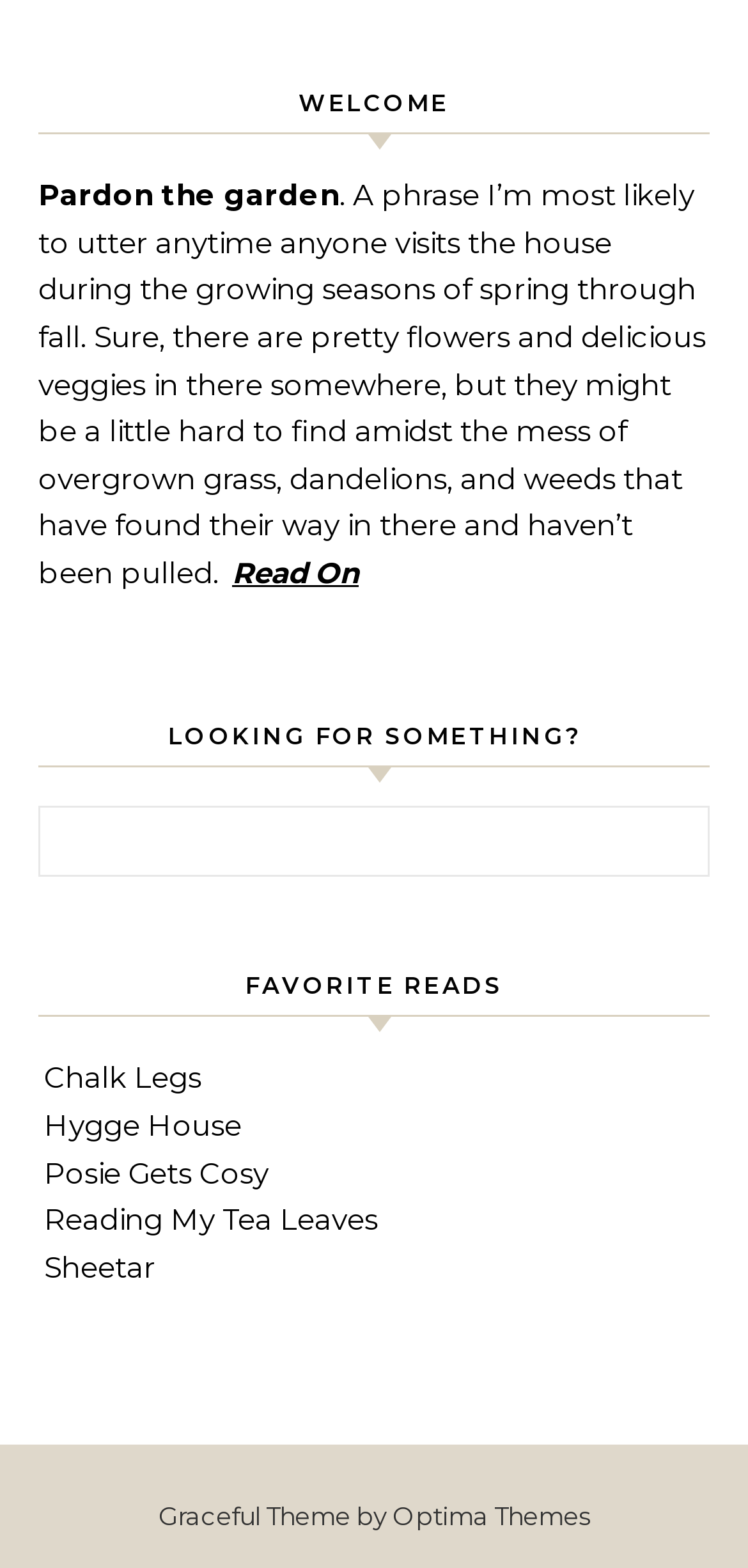Please identify the bounding box coordinates of the area that needs to be clicked to fulfill the following instruction: "Contact Hadith Collection."

None